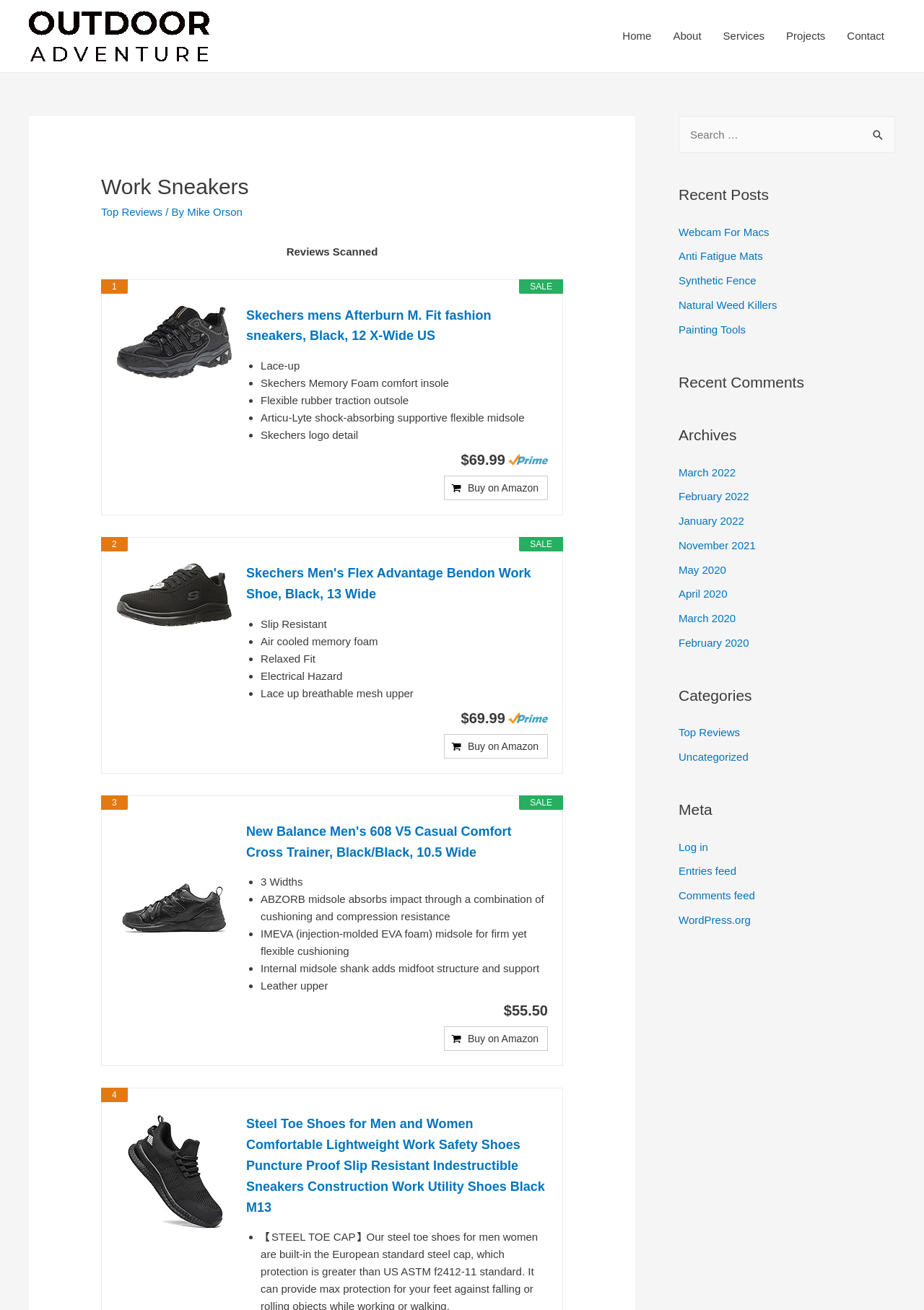Identify the bounding box coordinates of the HTML element based on this description: "Projects".

[0.839, 0.0, 0.905, 0.055]